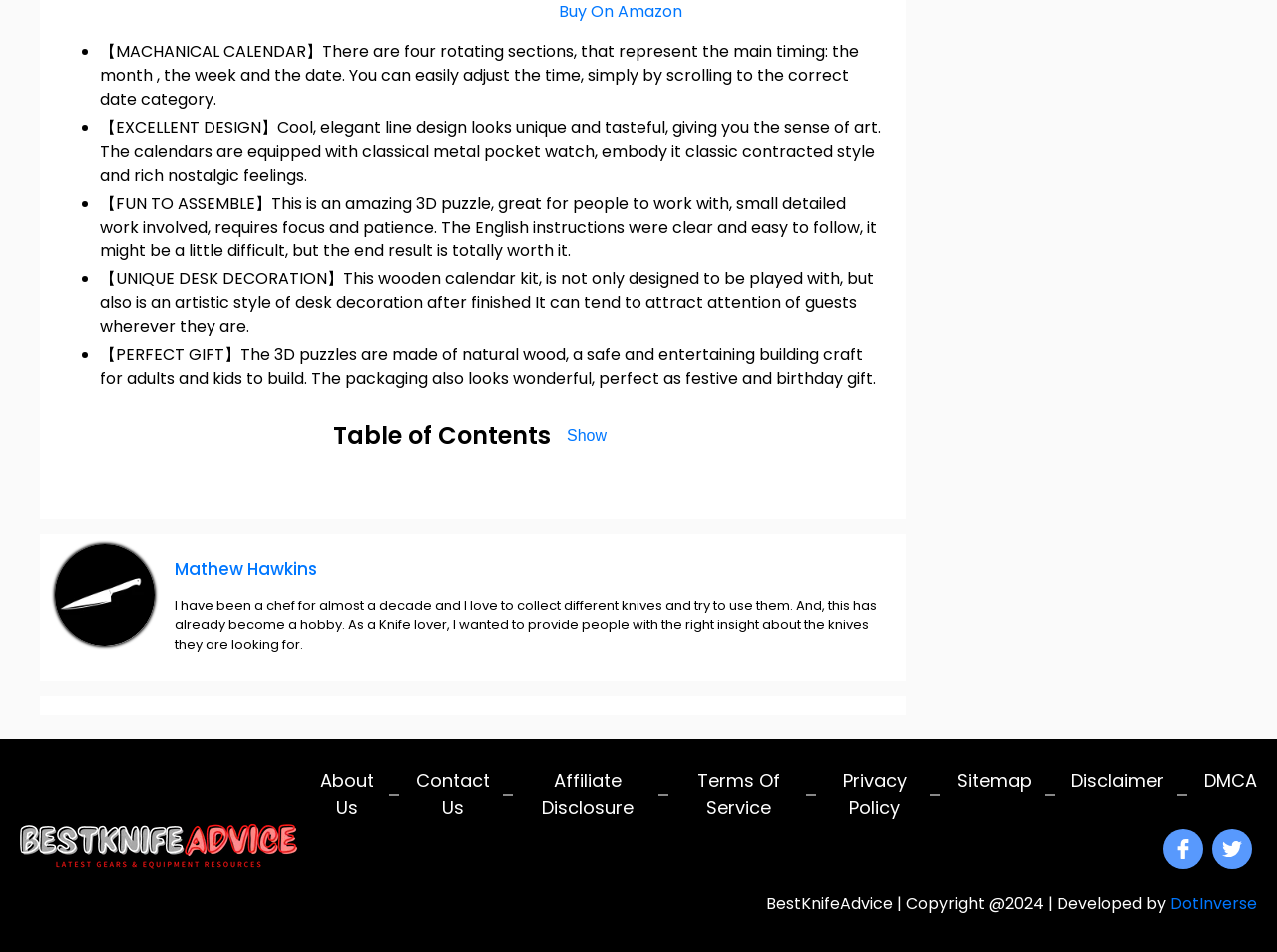What is the purpose of the mechanical calendar?
Carefully analyze the image and provide a detailed answer to the question.

The webpage describes the mechanical calendar as not only a functional item but also an artistic style of desk decoration after it is finished. It can attract the attention of guests wherever it is placed.